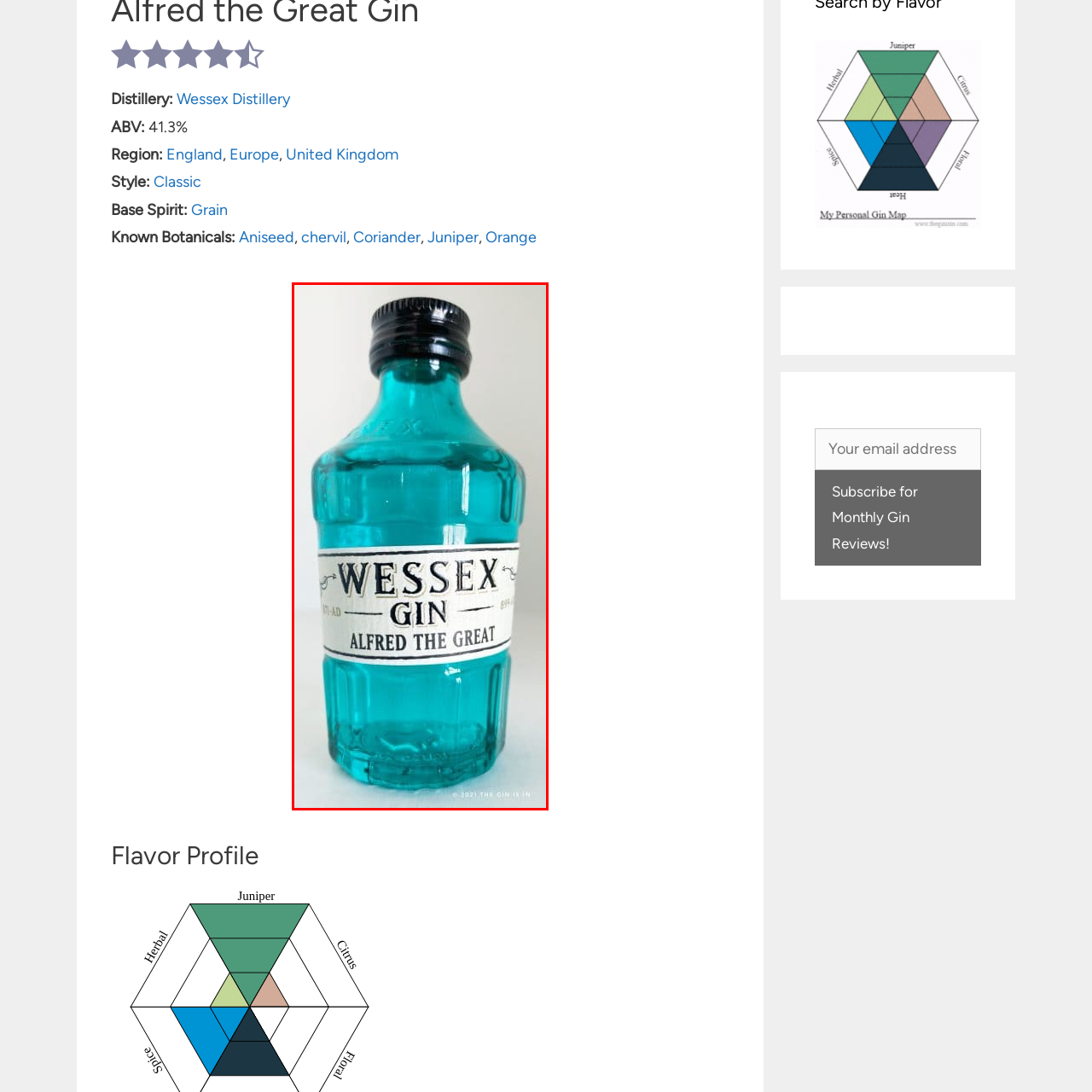What is the name of the gin featured on the label?
Carefully look at the image inside the red bounding box and answer the question in a detailed manner using the visual details present.

The caption highlights the phrase 'ALFRED THE GREAT' on the label, which is the name of the gin being featured, and is also associated with the historic aspect of the gin's branding.